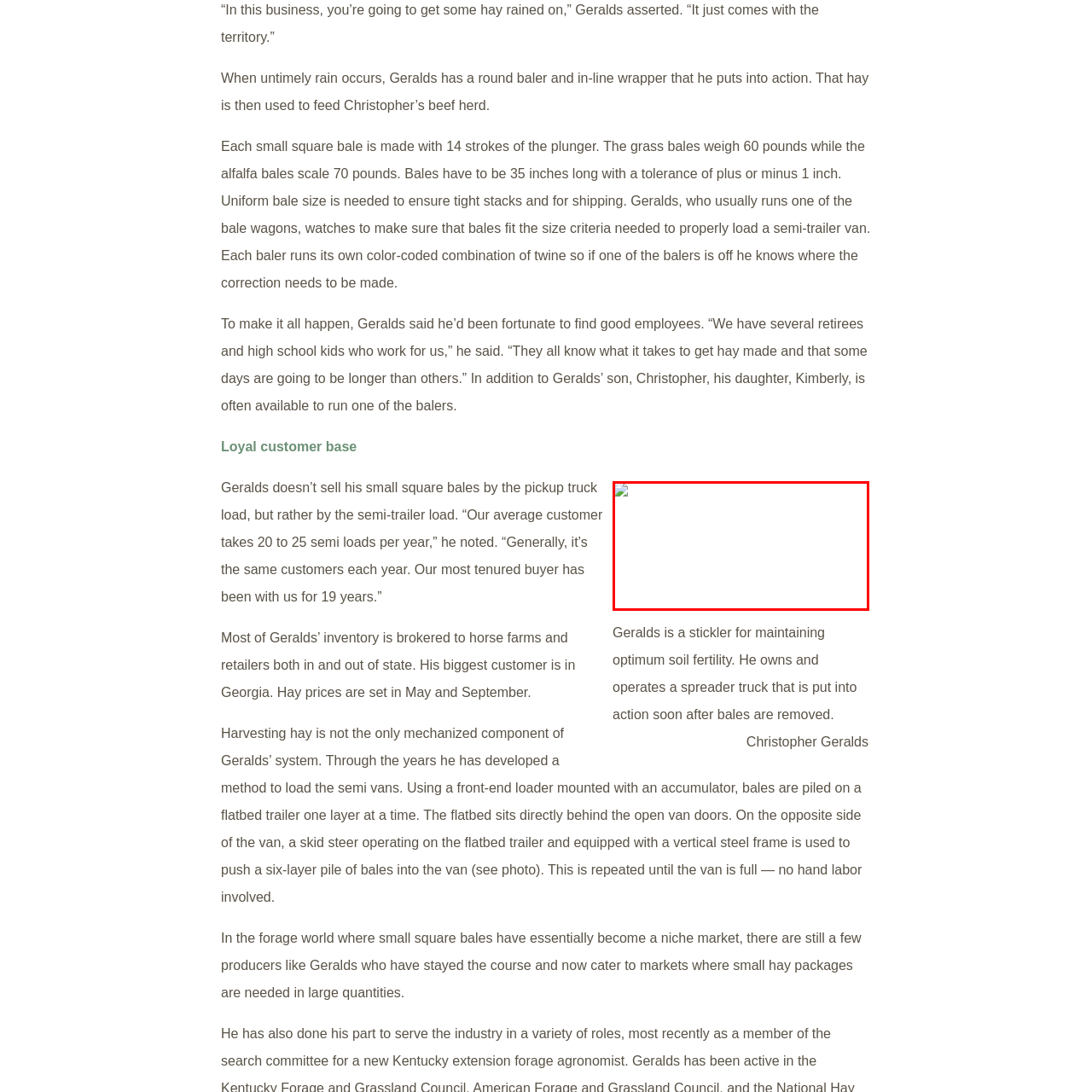Describe in detail the image that is highlighted by the red bounding box.

The image captures a scene related to the agricultural practices of Geralds, focusing specifically on the application of fertilizer. As an advocate for optimal soil fertility, Geralds employs a spreader truck to efficiently distribute fertilizer throughout his fields, ensuring that the soil remains healthy and productive. This practice is crucial for maintaining the quality of the hay he produces, which is vital for feeding his beef herd, as mentioned earlier in the text. The surrounding context emphasizes Geralds' meticulous approach to farming, involving his team of dedicated employees, which includes retirees and local high school students, to manage the demands of the harvest. This image highlights the blend of technology and traditional farming methods that define Geralds' operations, illustrating his commitment to excellence within the agricultural community.